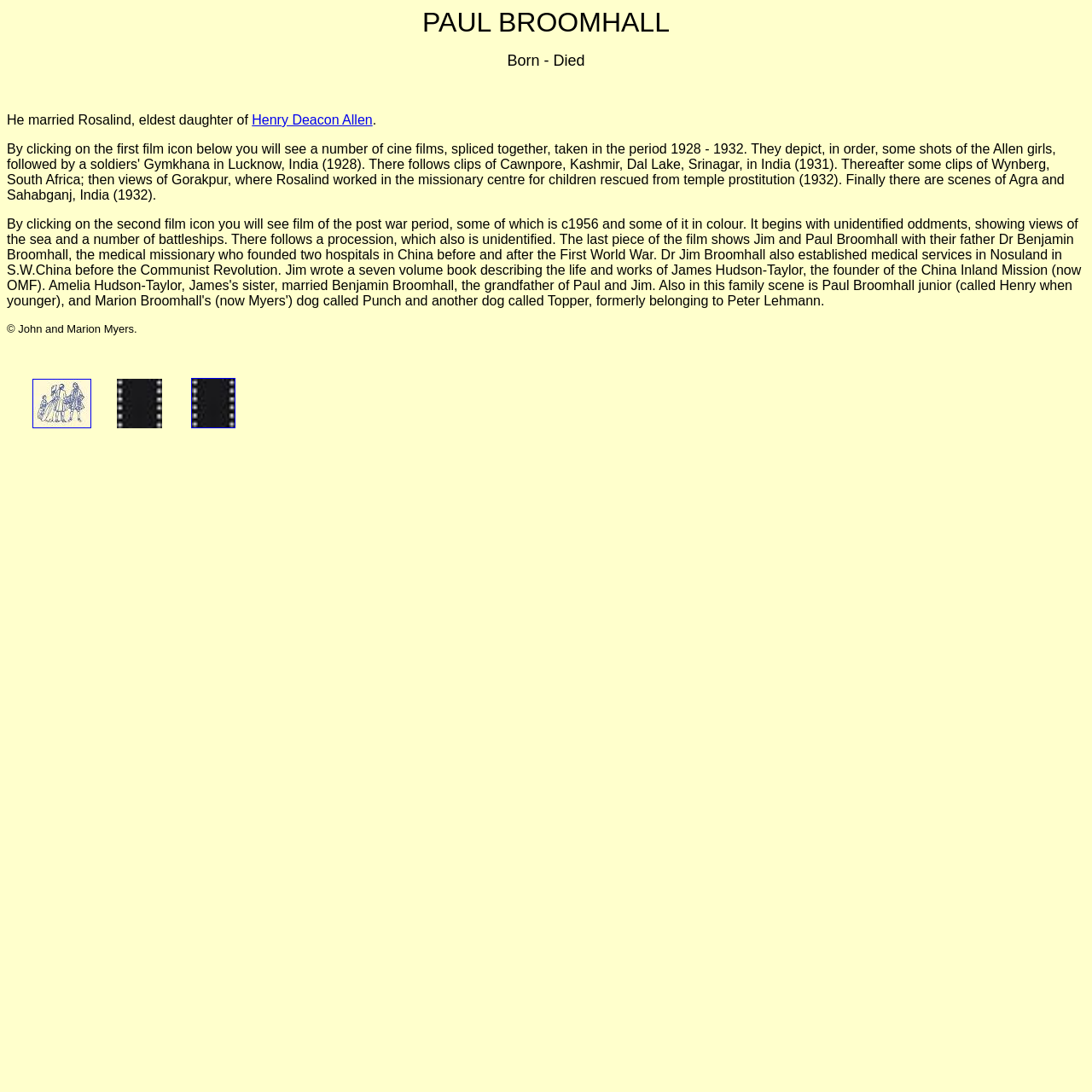Determine the bounding box coordinates for the HTML element described here: "Henry Deacon Allen".

[0.231, 0.103, 0.341, 0.116]